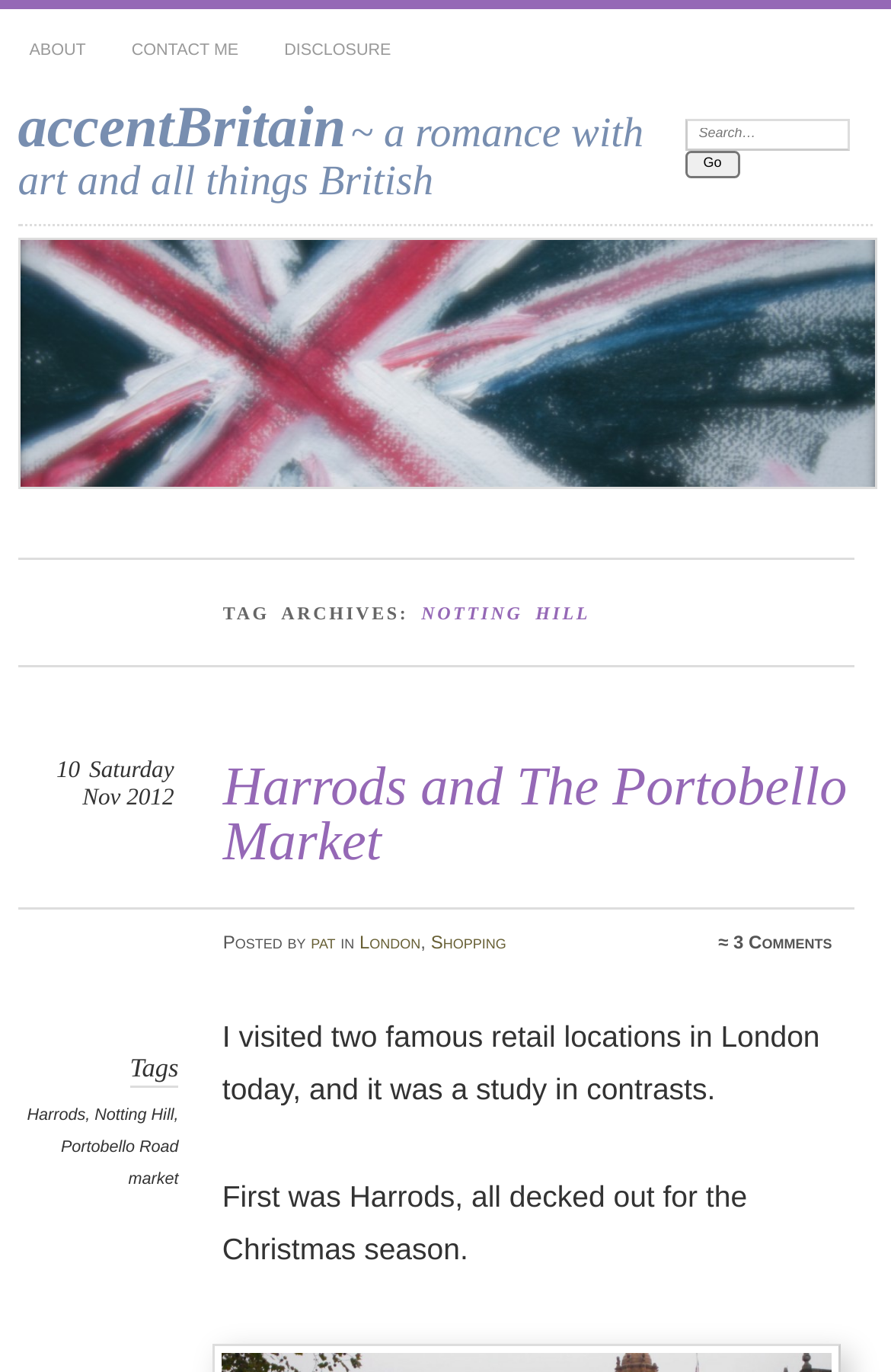Is there an image on the webpage?
Please utilize the information in the image to give a detailed response to the question.

The presence of an image can be determined by looking at the image element with the description 'accentBritain' which suggests that there is an image on the webpage.